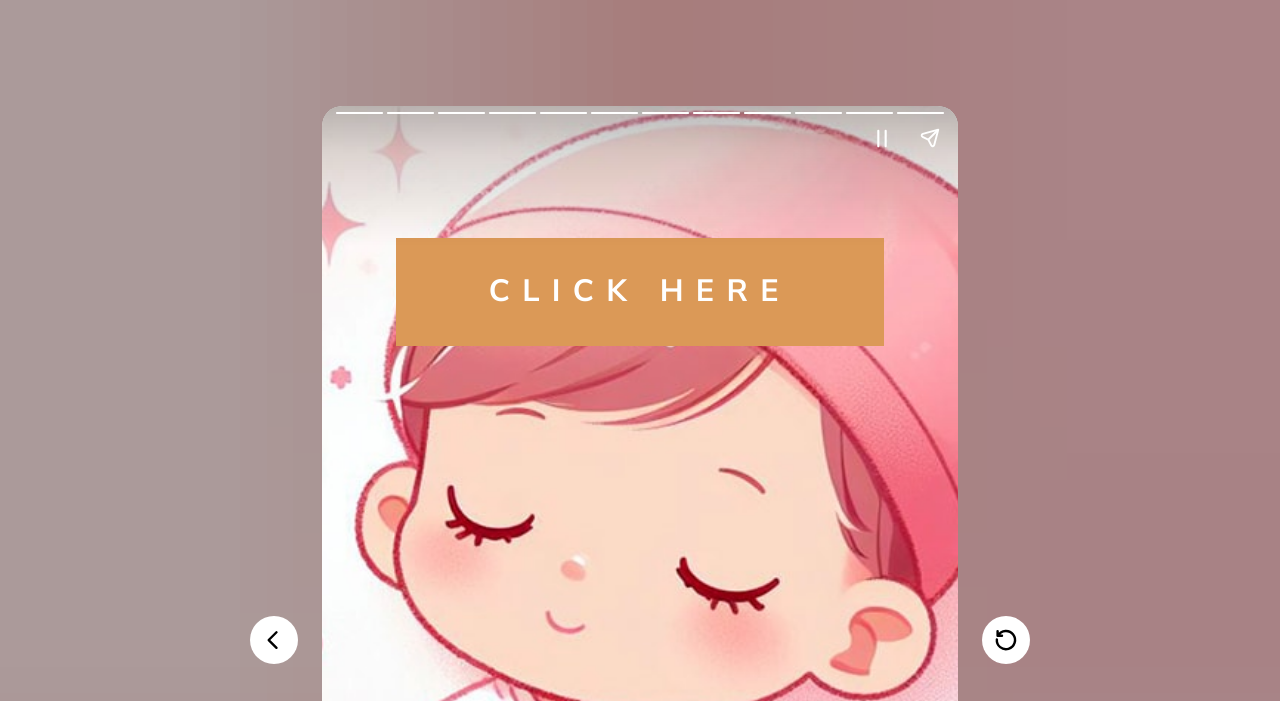How many buttons are there at the bottom of the webpage?
Using the image, respond with a single word or phrase.

Three